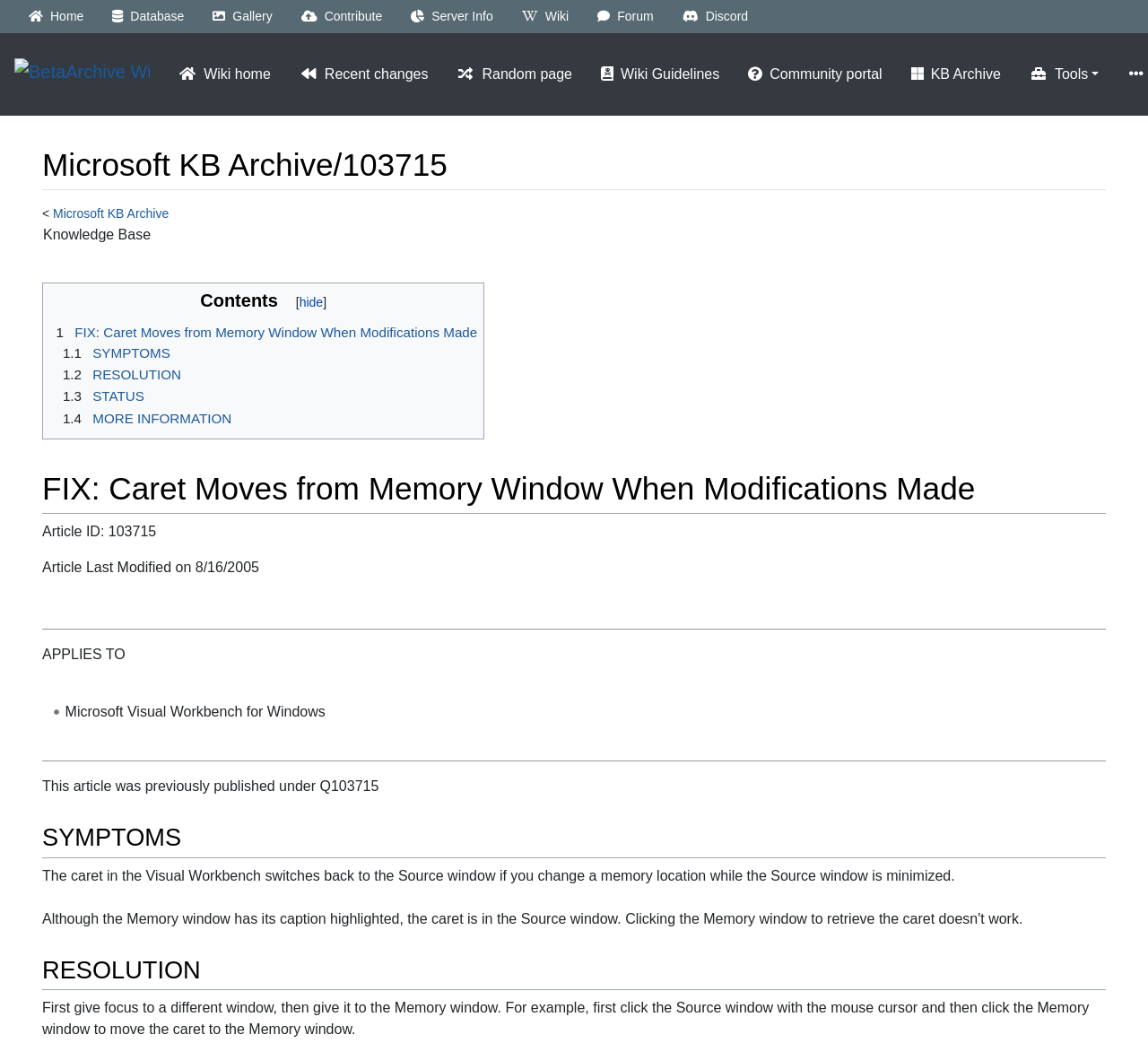Please find the top heading of the webpage and generate its text.

Microsoft KB Archive/103715